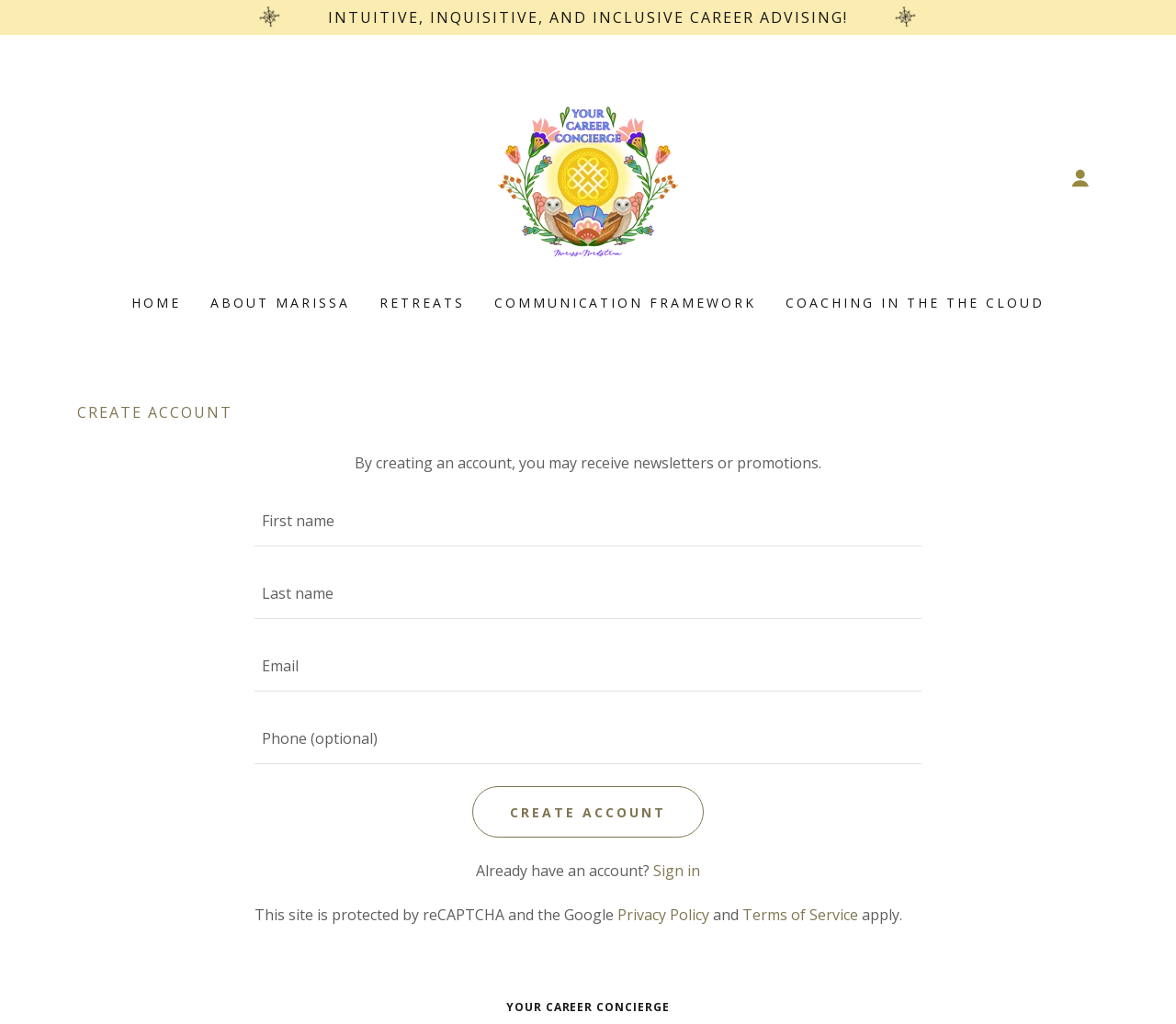Can you specify the bounding box coordinates of the area that needs to be clicked to fulfill the following instruction: "Click the 'CREATE ACCOUNT' button"?

[0.402, 0.768, 0.598, 0.818]